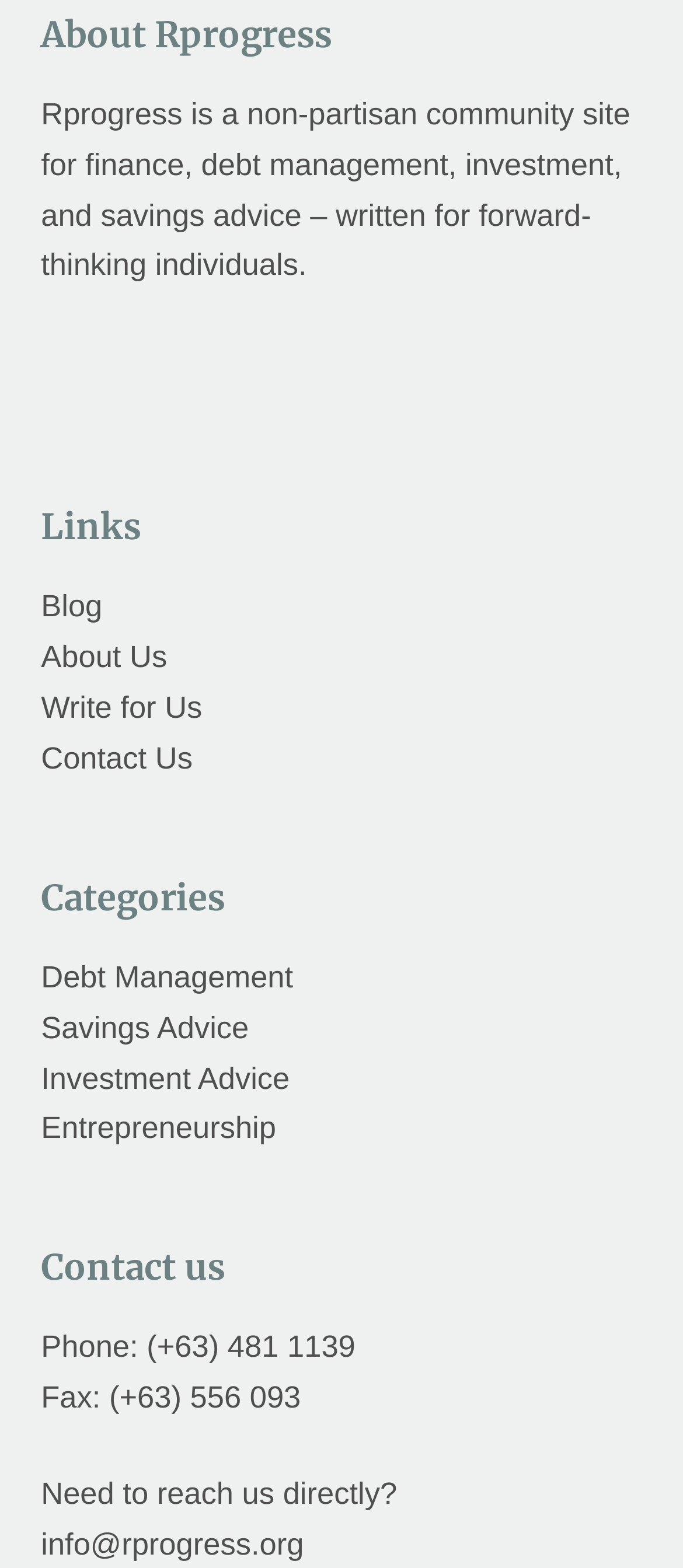Please identify the bounding box coordinates of the clickable area that will allow you to execute the instruction: "Read about 'Debt Management'".

[0.06, 0.612, 0.429, 0.634]